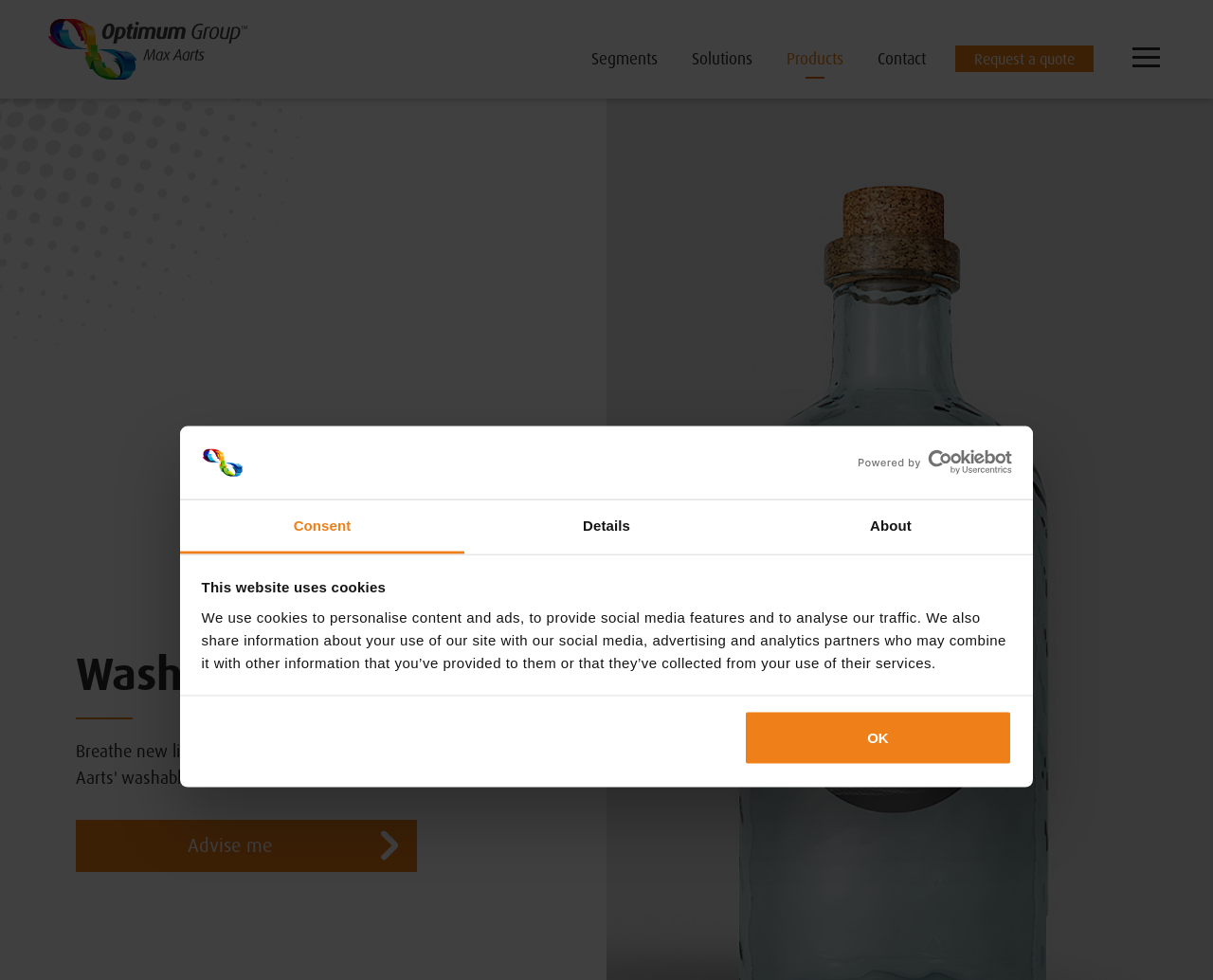How many main navigation links are there? Please answer the question using a single word or phrase based on the image.

5